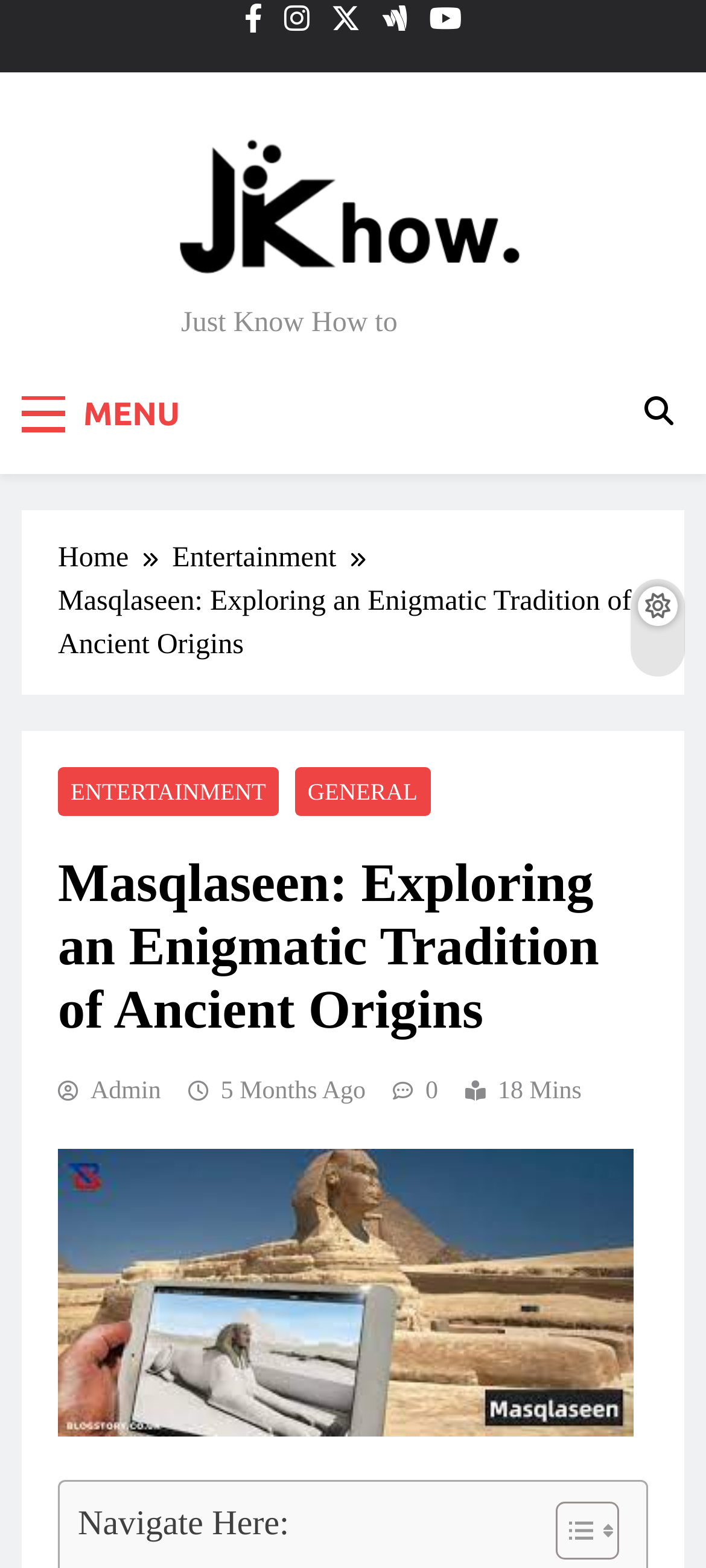How many buttons are on the webpage?
Look at the image and answer the question with a single word or phrase.

2